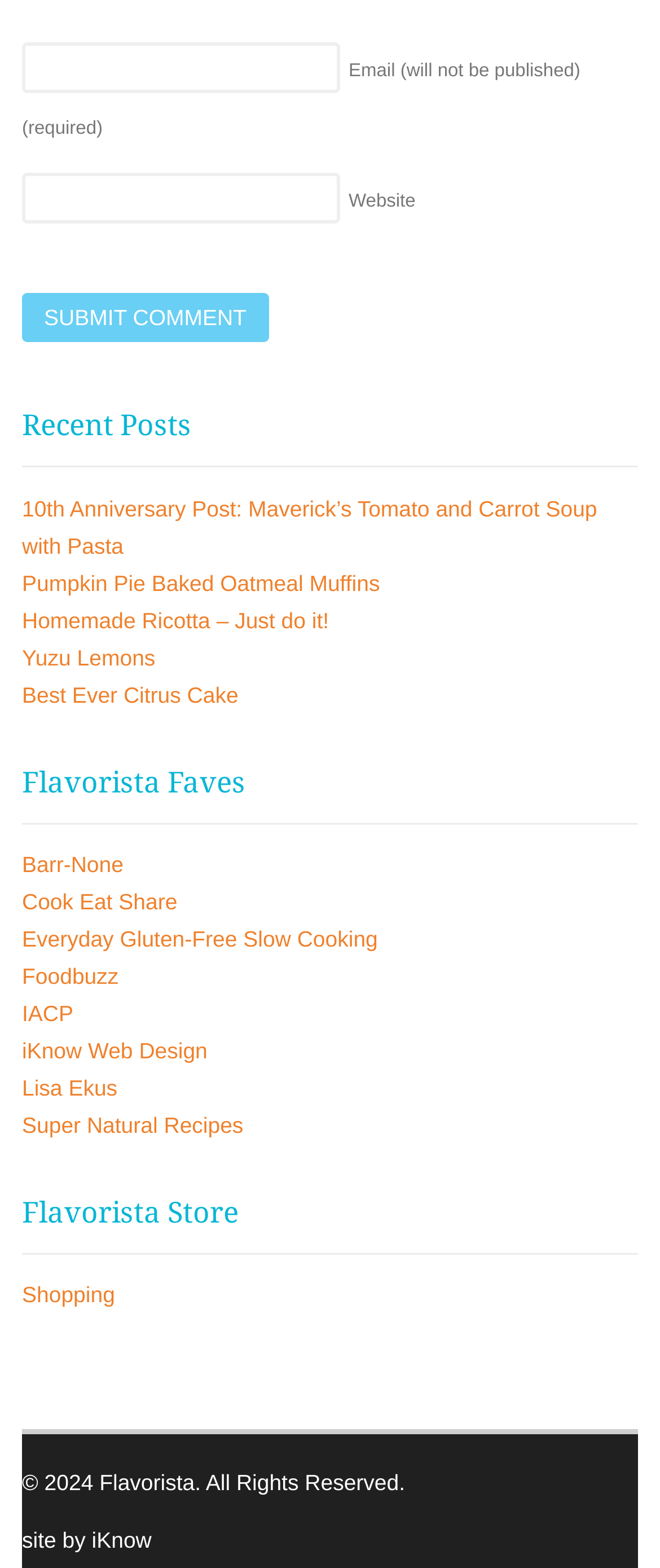Determine the bounding box coordinates for the clickable element to execute this instruction: "Read the post about Maverick’s Tomato and Carrot Soup with Pasta". Provide the coordinates as four float numbers between 0 and 1, i.e., [left, top, right, bottom].

[0.033, 0.316, 0.905, 0.356]